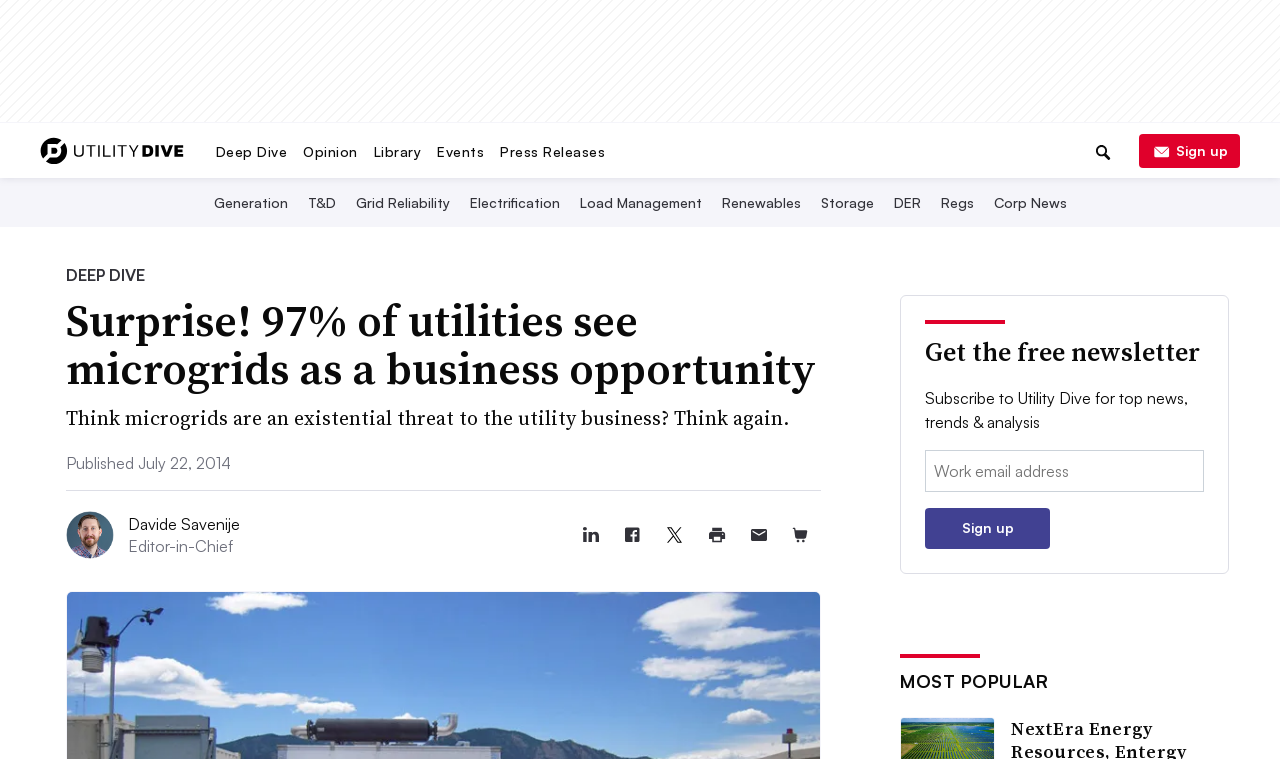Who is the author of the article?
Carefully examine the image and provide a detailed answer to the question.

The webpage displays a headshot of Davide Savenije, along with the title 'Editor-in-Chief', suggesting that he is the author of the article.